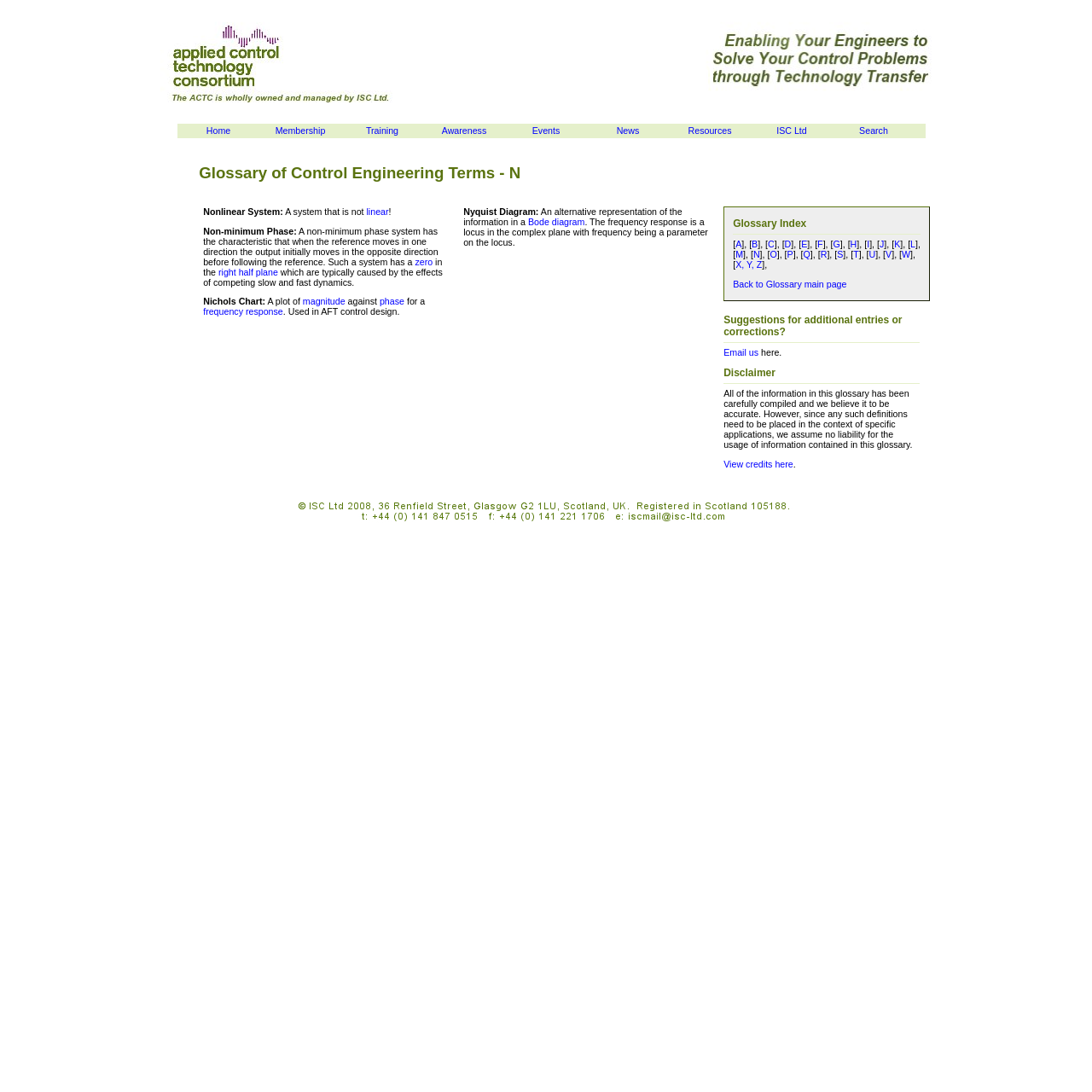Identify the bounding box coordinates of the area you need to click to perform the following instruction: "View the definition of 'Nonlinear System'".

[0.186, 0.189, 0.259, 0.198]